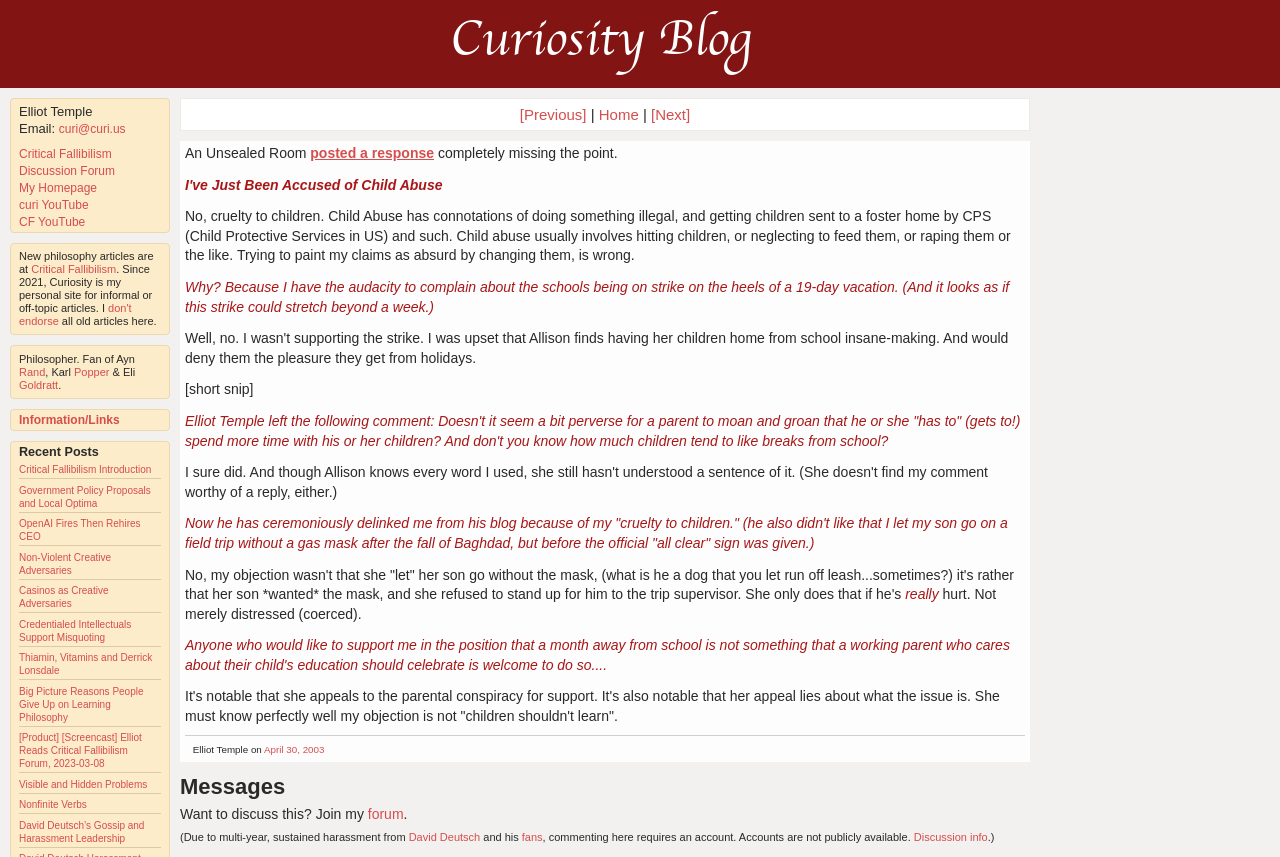Please find the bounding box for the UI element described by: "Newsletter".

None